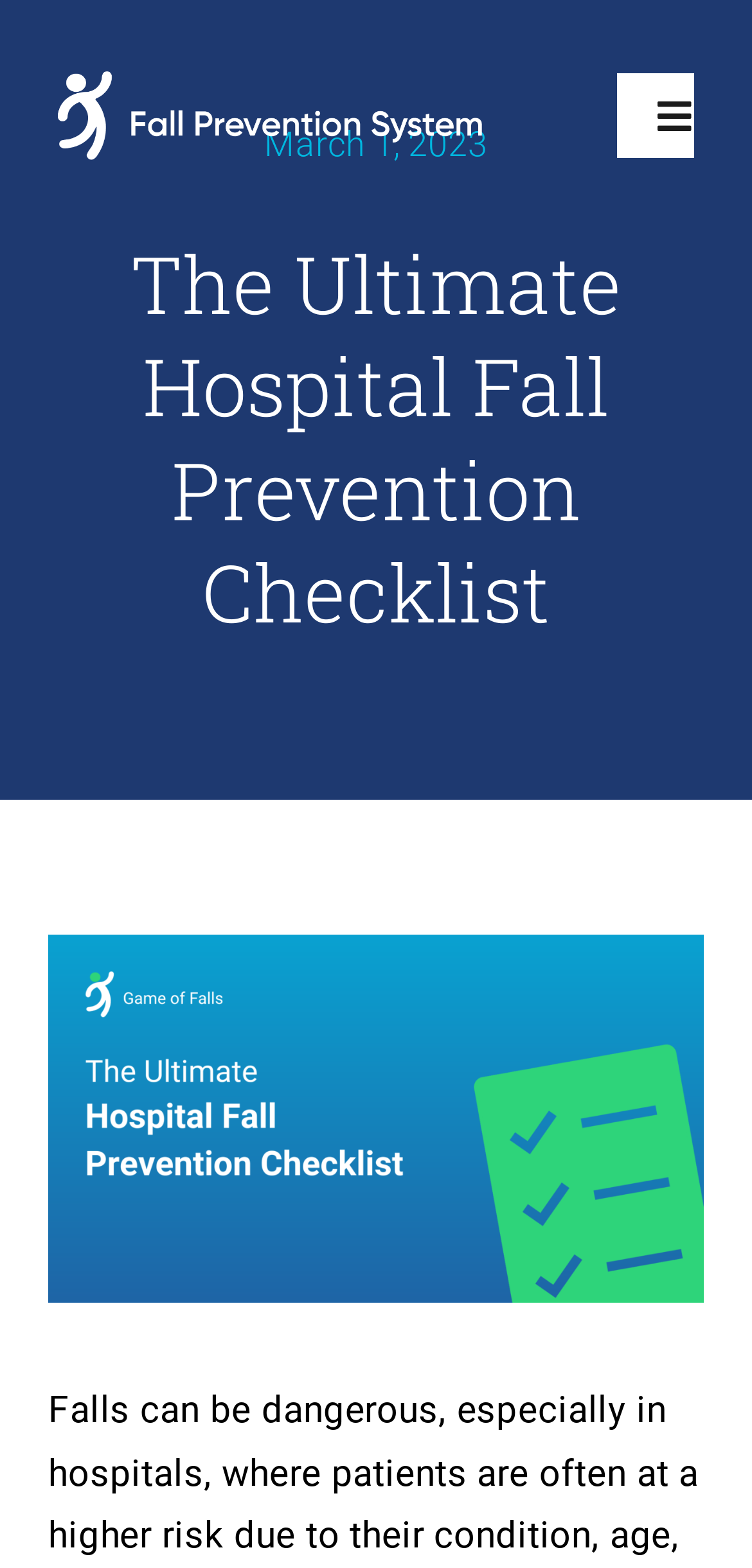Can the navigation menu be toggled?
Based on the image, respond with a single word or phrase.

Yes